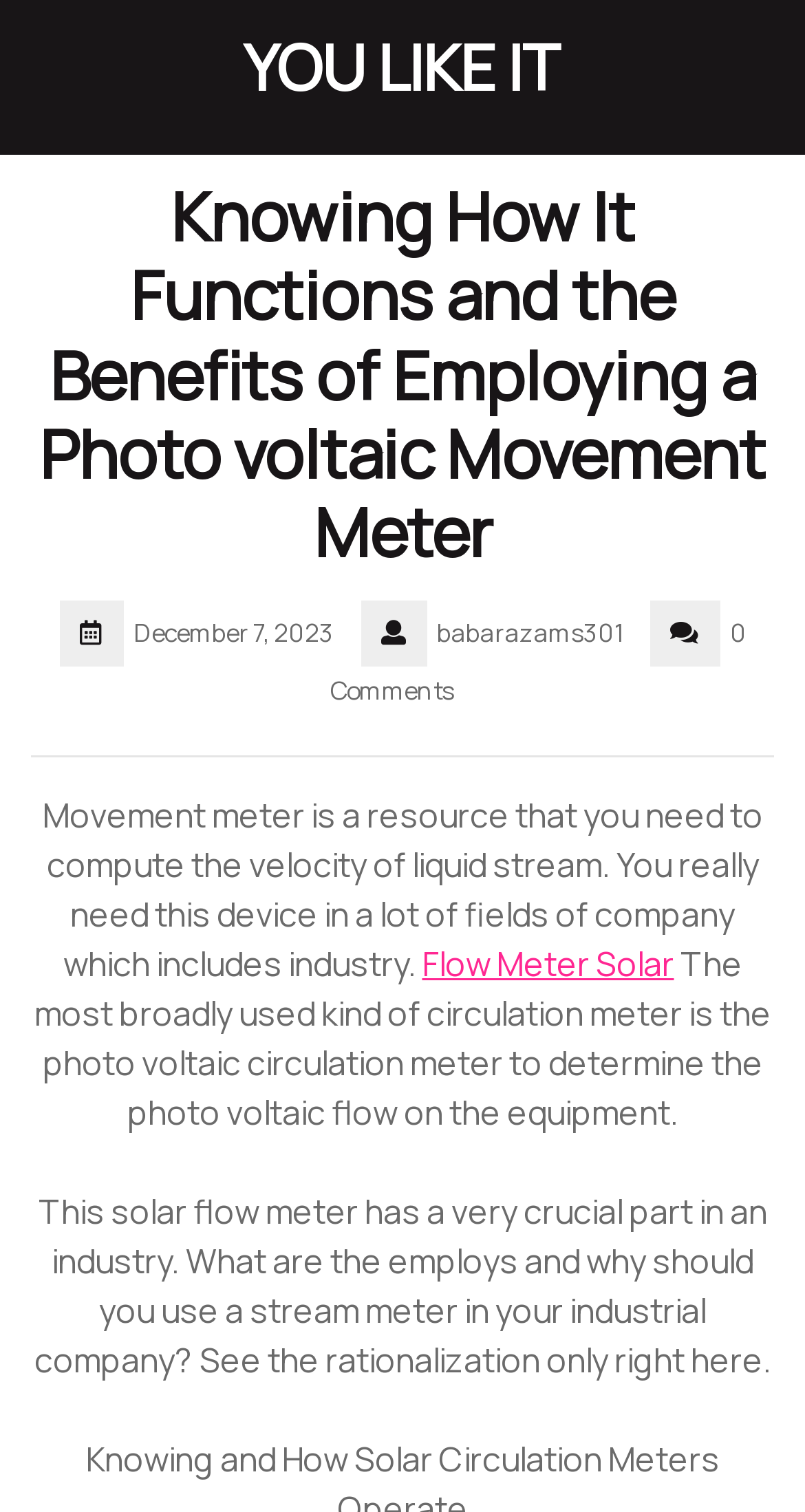What type of flow meter is most widely used?
Please use the image to provide a one-word or short phrase answer.

Solar circulation meter